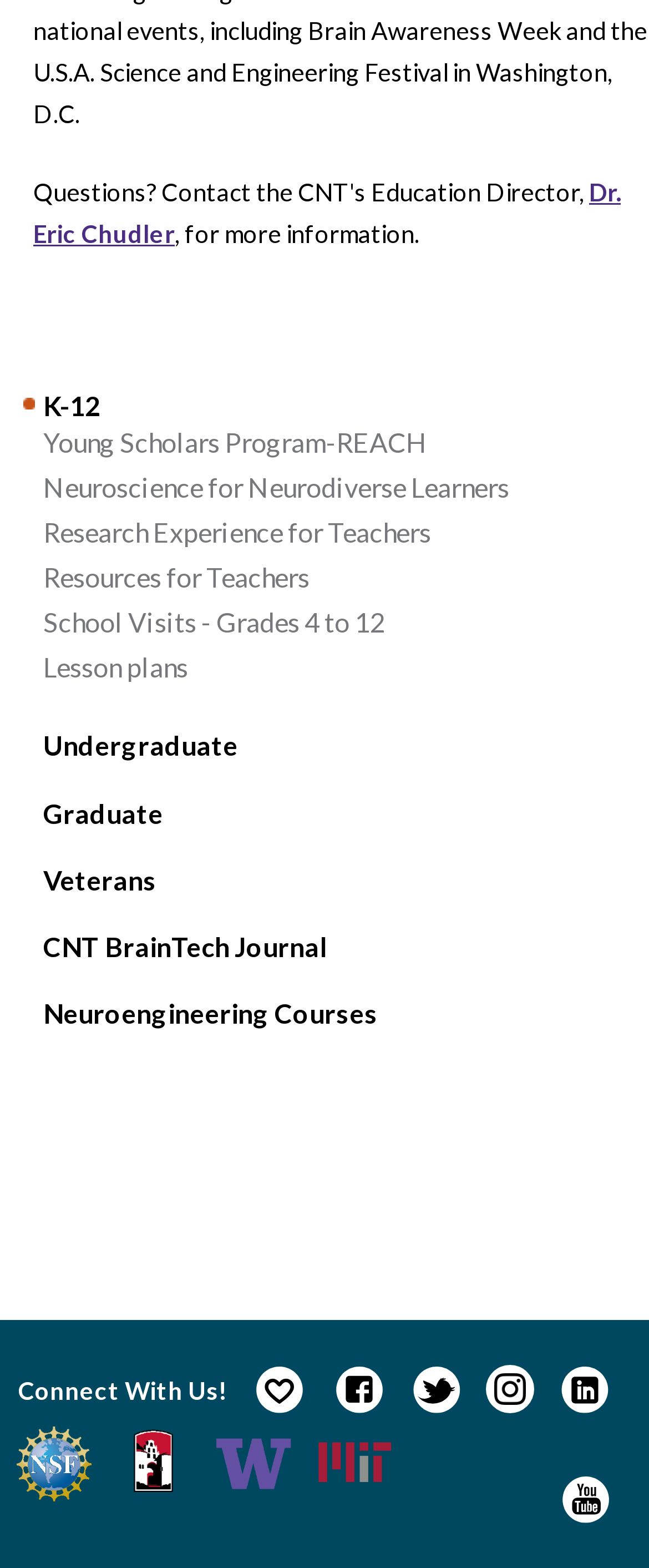Using the format (top-left x, top-left y, bottom-right x, bottom-right y), provide the bounding box coordinates for the described UI element. All values should be floating point numbers between 0 and 1: Research Experience for Teachers

[0.026, 0.331, 0.974, 0.348]